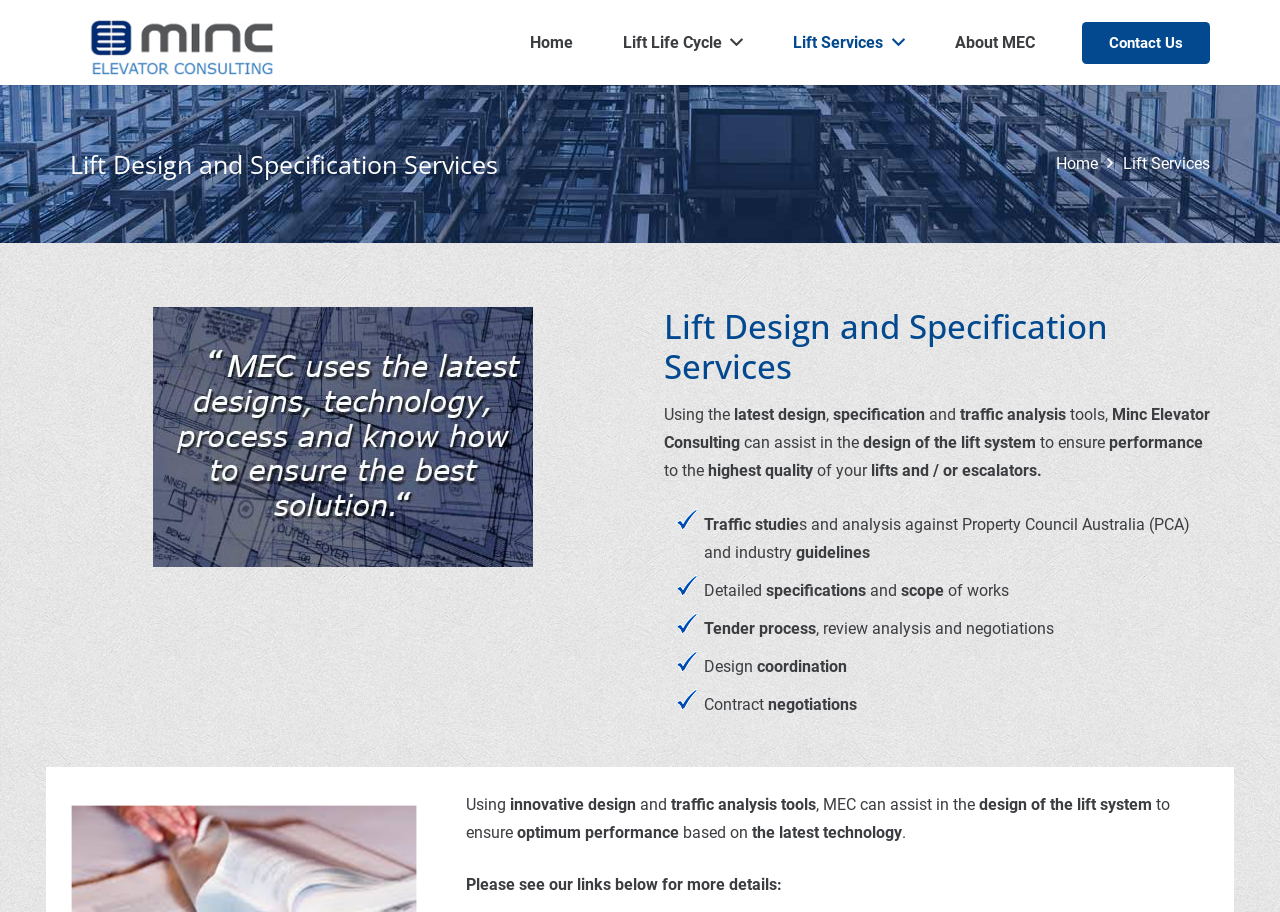Answer with a single word or phrase: 
What is the benefit of using innovative design and traffic analysis tools?

Optimum performance